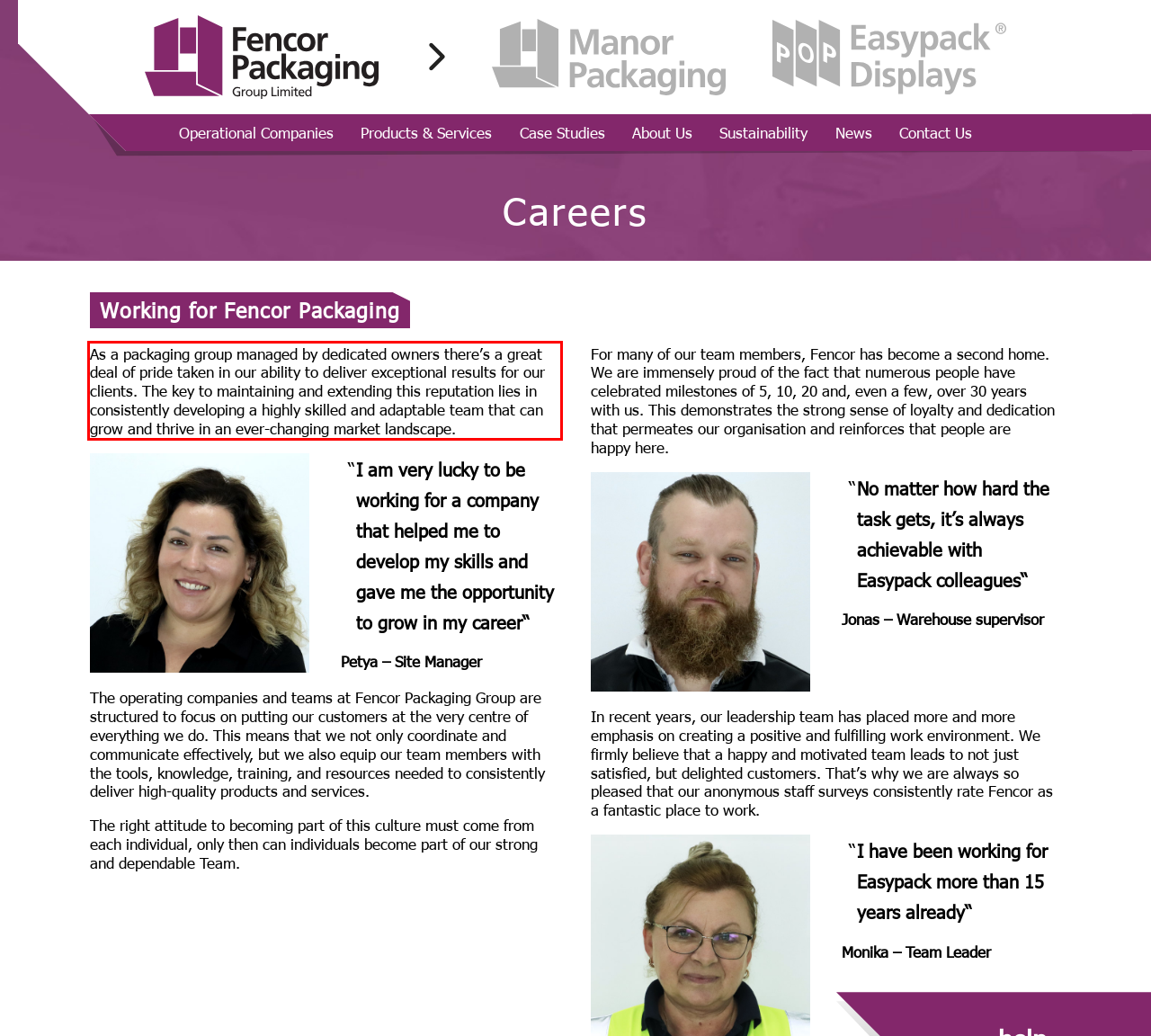You are provided with a screenshot of a webpage containing a red bounding box. Please extract the text enclosed by this red bounding box.

As a packaging group managed by dedicated owners there’s a great deal of pride taken in our ability to deliver exceptional results for our clients. The key to maintaining and extending this reputation lies in consistently developing a highly skilled and adaptable team that can grow and thrive in an ever-changing market landscape.